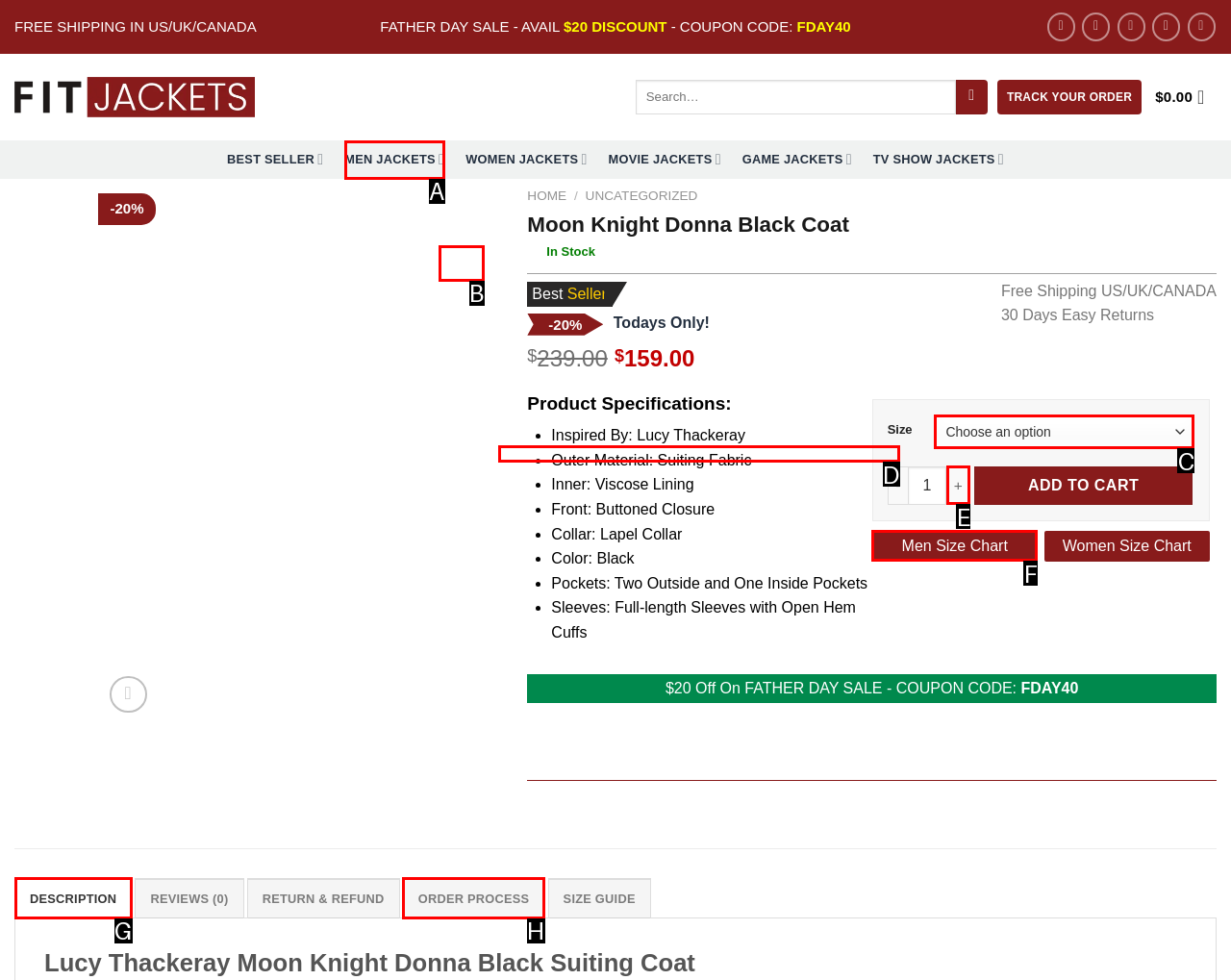Determine the letter of the element I should select to fulfill the following instruction: Add to wishlist. Just provide the letter.

B